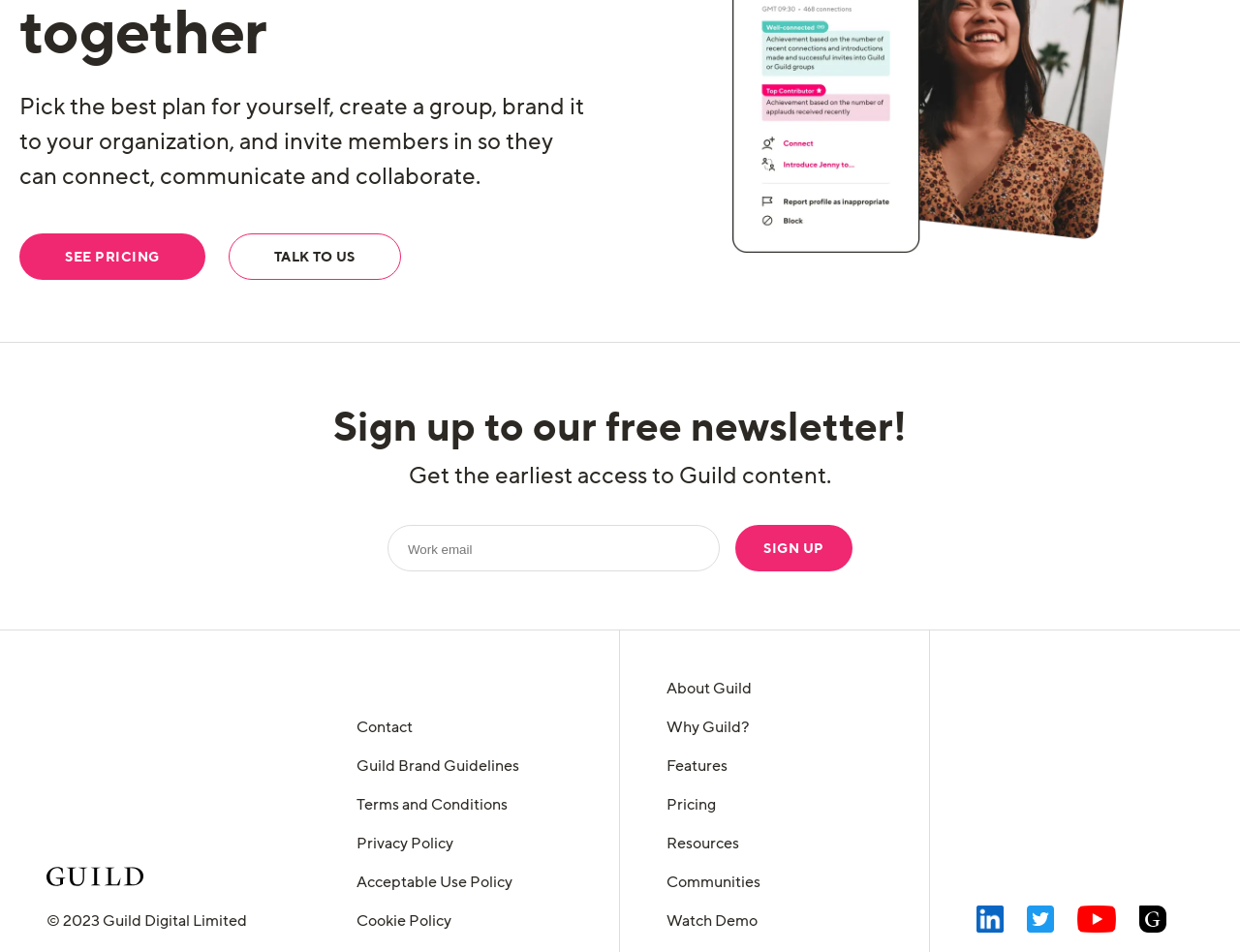Locate the bounding box coordinates of the element to click to perform the following action: 'See pricing'. The coordinates should be given as four float values between 0 and 1, in the form of [left, top, right, bottom].

[0.016, 0.245, 0.165, 0.294]